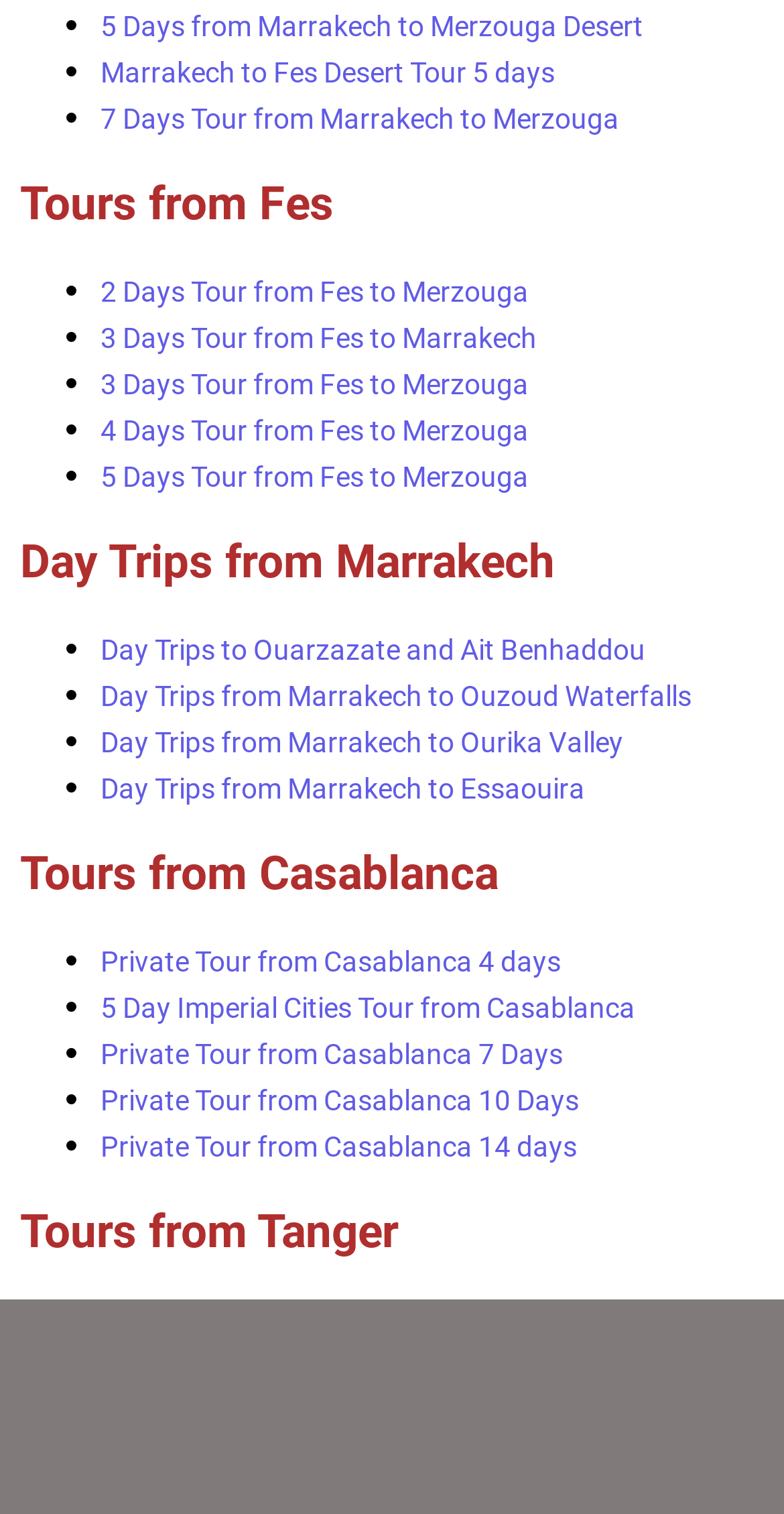Predict the bounding box coordinates of the area that should be clicked to accomplish the following instruction: "View Private Tour from Casablanca 4 days". The bounding box coordinates should consist of four float numbers between 0 and 1, i.e., [left, top, right, bottom].

[0.128, 0.622, 0.974, 0.65]